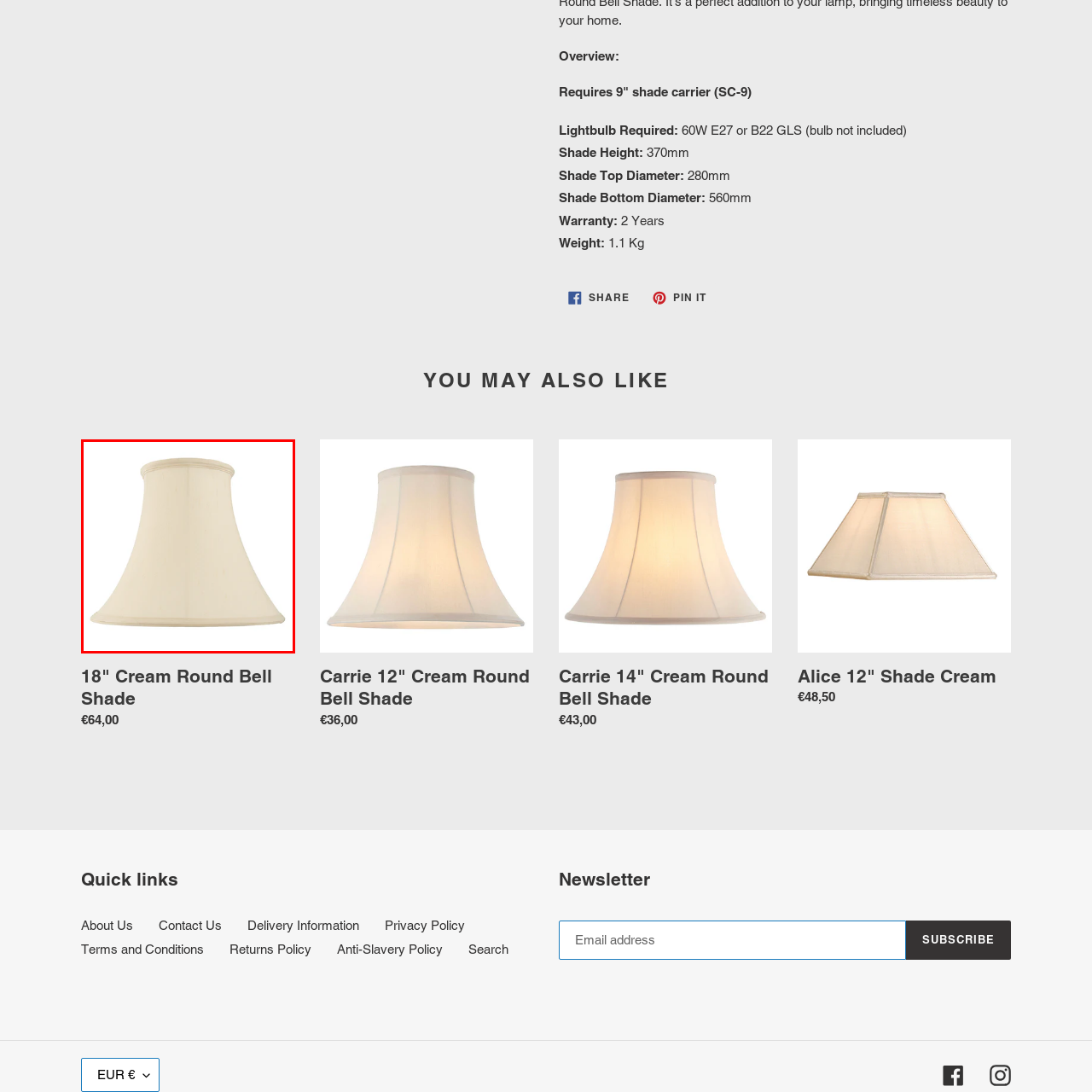Elaborate on the visual content inside the red-framed section with detailed information.

This image showcases an elegant 18" Cream Round Bell Shade, characterized by its softly shaped bell silhouette and a neutral cream color that complements various decor styles. The shade is designed to provide a warm and inviting glow, making it an ideal choice for various lighting fixtures. Perfect for a dining room or living space, it blends seamlessly with both modern and traditional settings. This style of shade requires a compatible lighting fixture for installation and enhances the overall aesthetic of the room while contributing to a cozy ambiance.